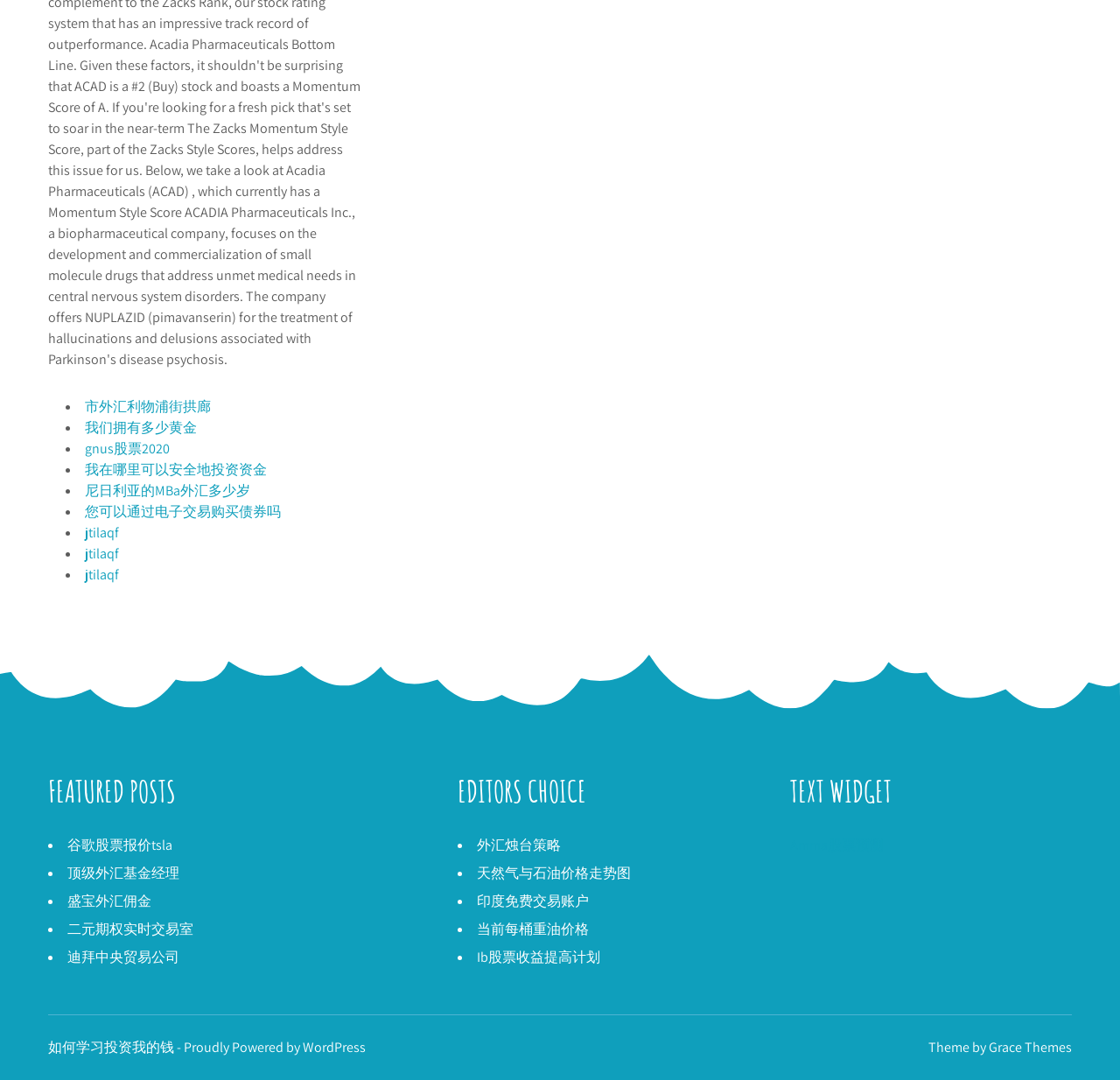Please answer the following question using a single word or phrase: 
How many links are there in the 'EDITORS CHOICE' section?

5